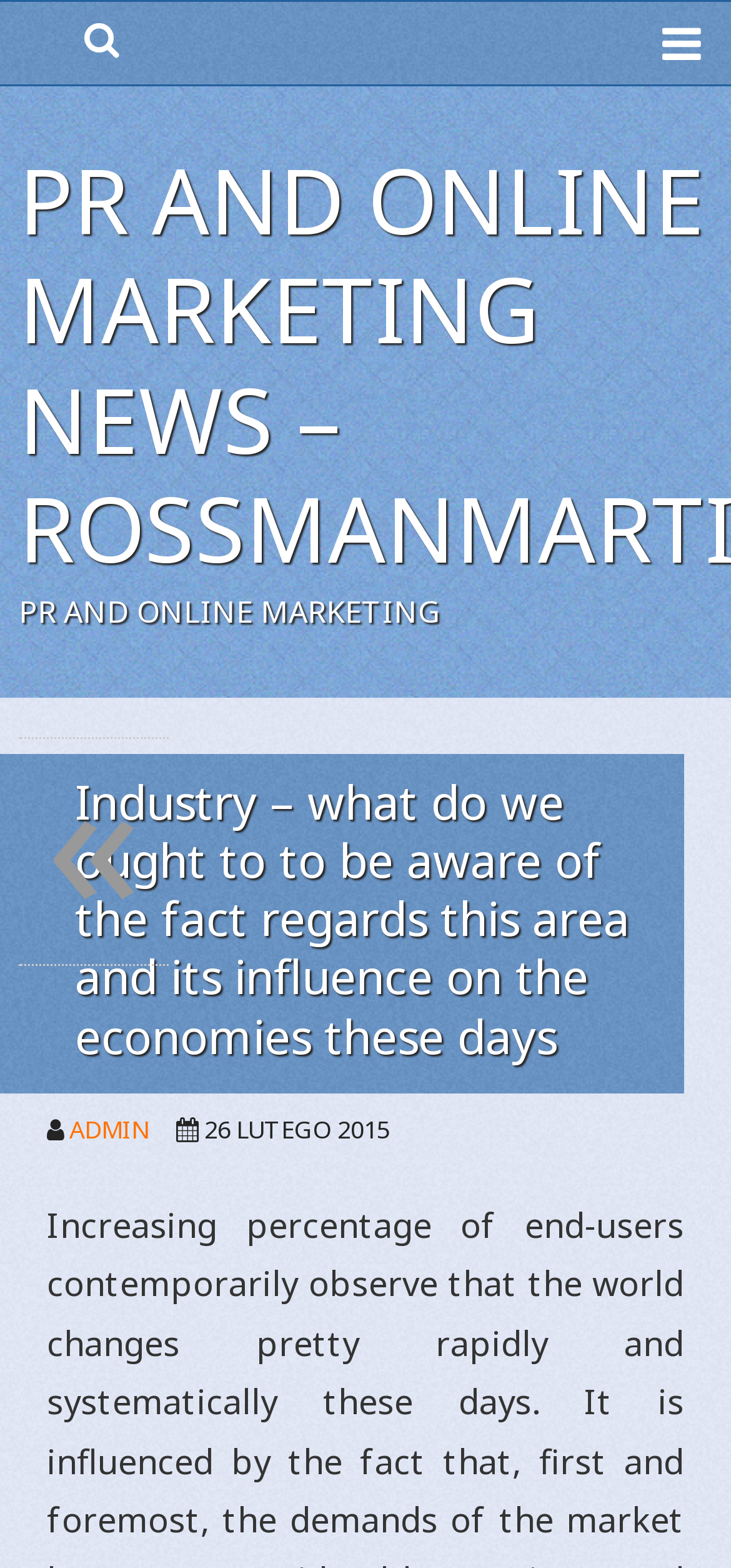How many navigation links are there?
Refer to the image and provide a one-word or short phrase answer.

2